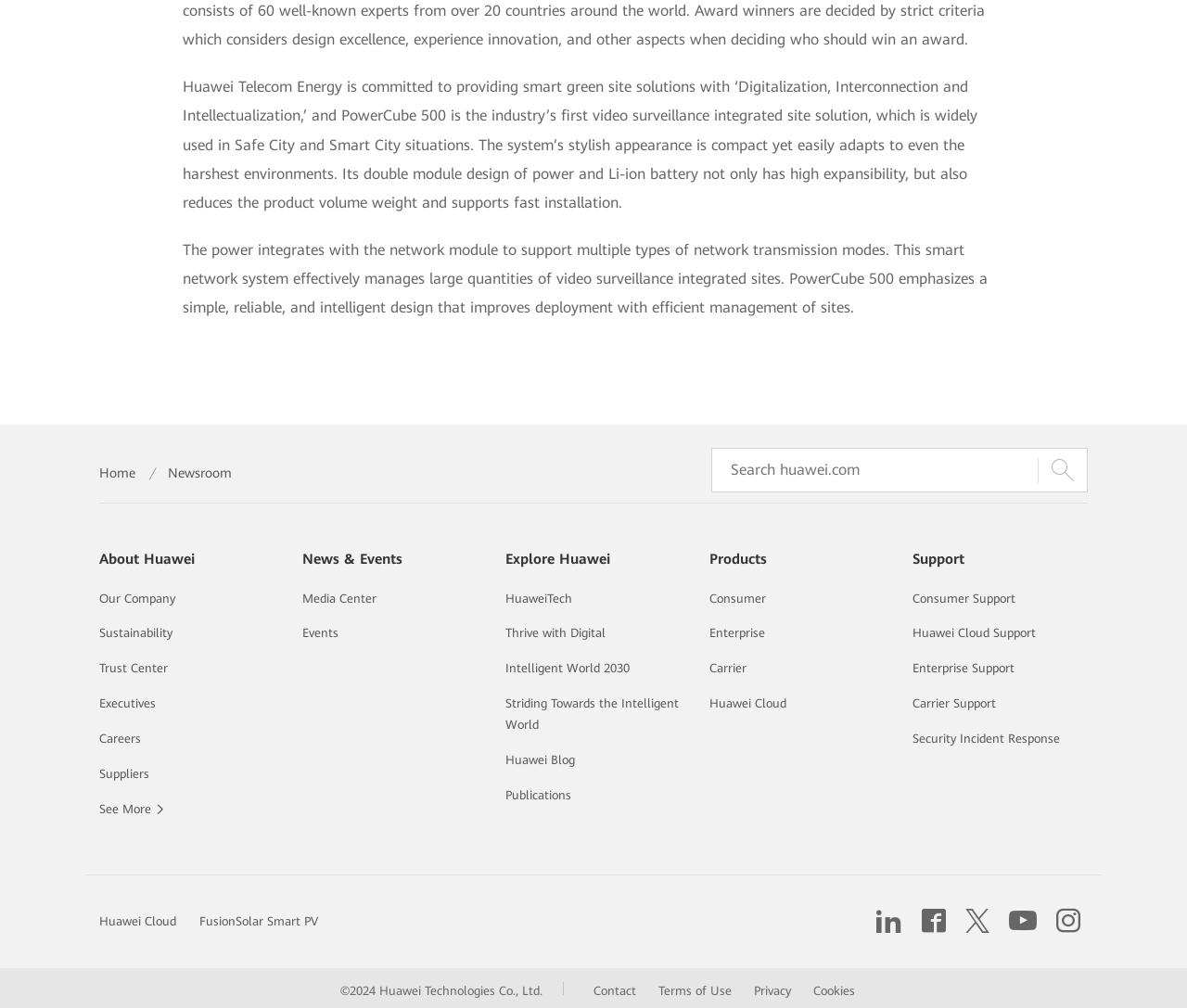Using the information in the image, could you please answer the following question in detail:
What type of company is Huawei?

Based on the various links and sections on the webpage, such as 'Huawei Cloud', 'Consumer', 'Enterprise', and 'Carrier', it appears that Huawei is a technology company that provides a range of products and services related to technology and telecommunications.